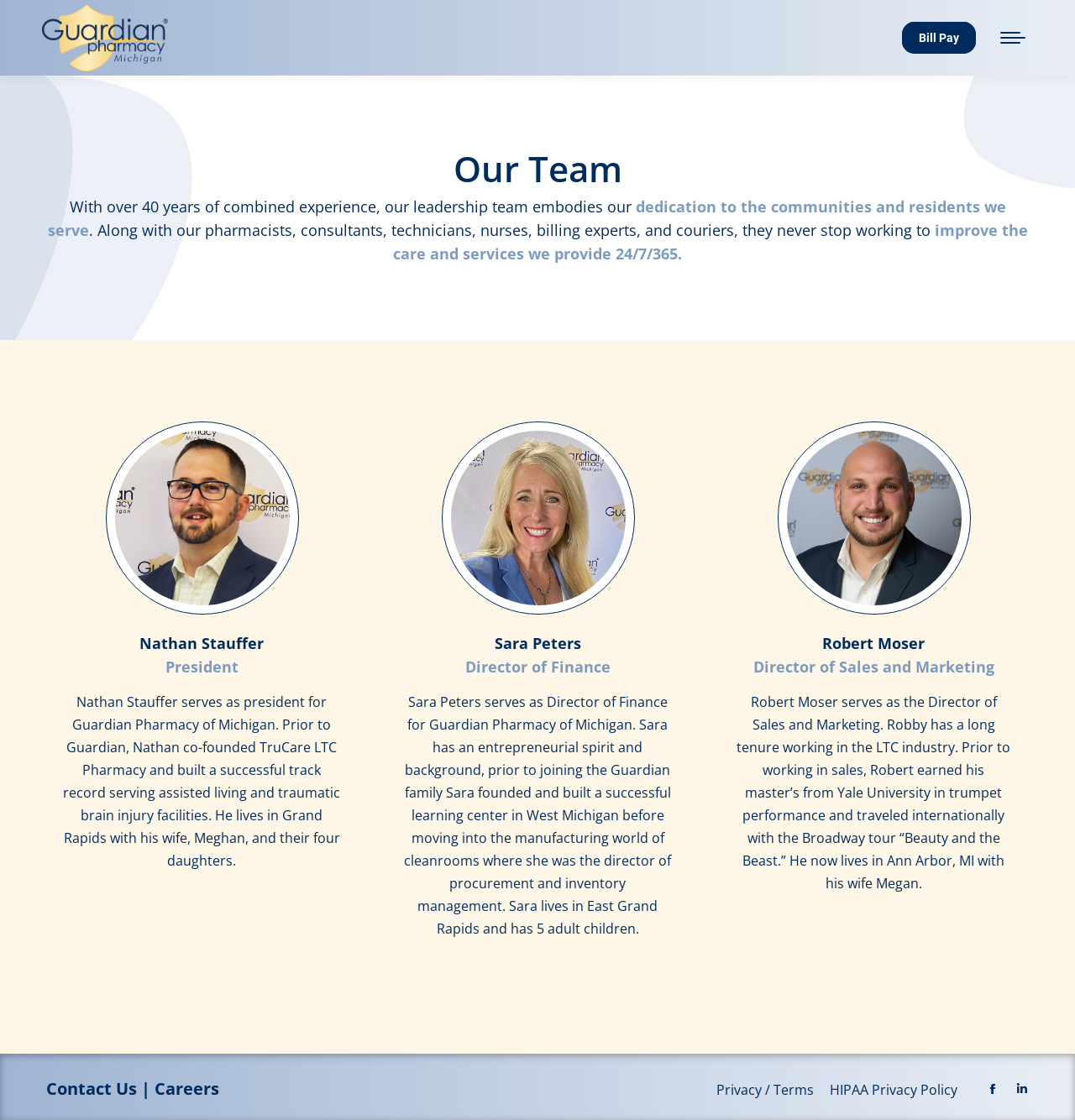Identify the bounding box coordinates of the area you need to click to perform the following instruction: "Click the Mobile menu icon".

[0.923, 0.02, 0.961, 0.048]